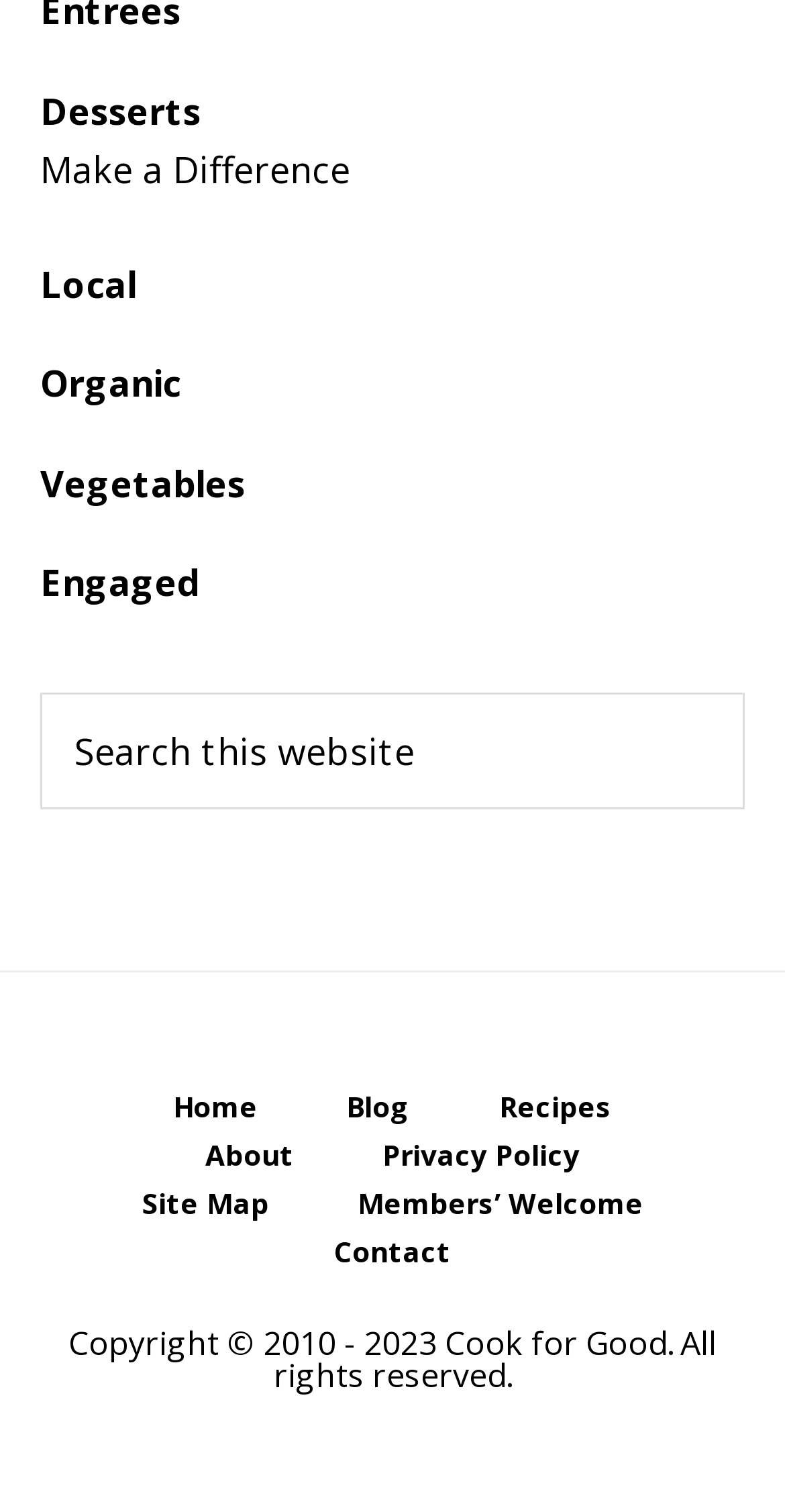Please specify the bounding box coordinates of the clickable region necessary for completing the following instruction: "Search this website". The coordinates must consist of four float numbers between 0 and 1, i.e., [left, top, right, bottom].

[0.051, 0.458, 0.949, 0.535]